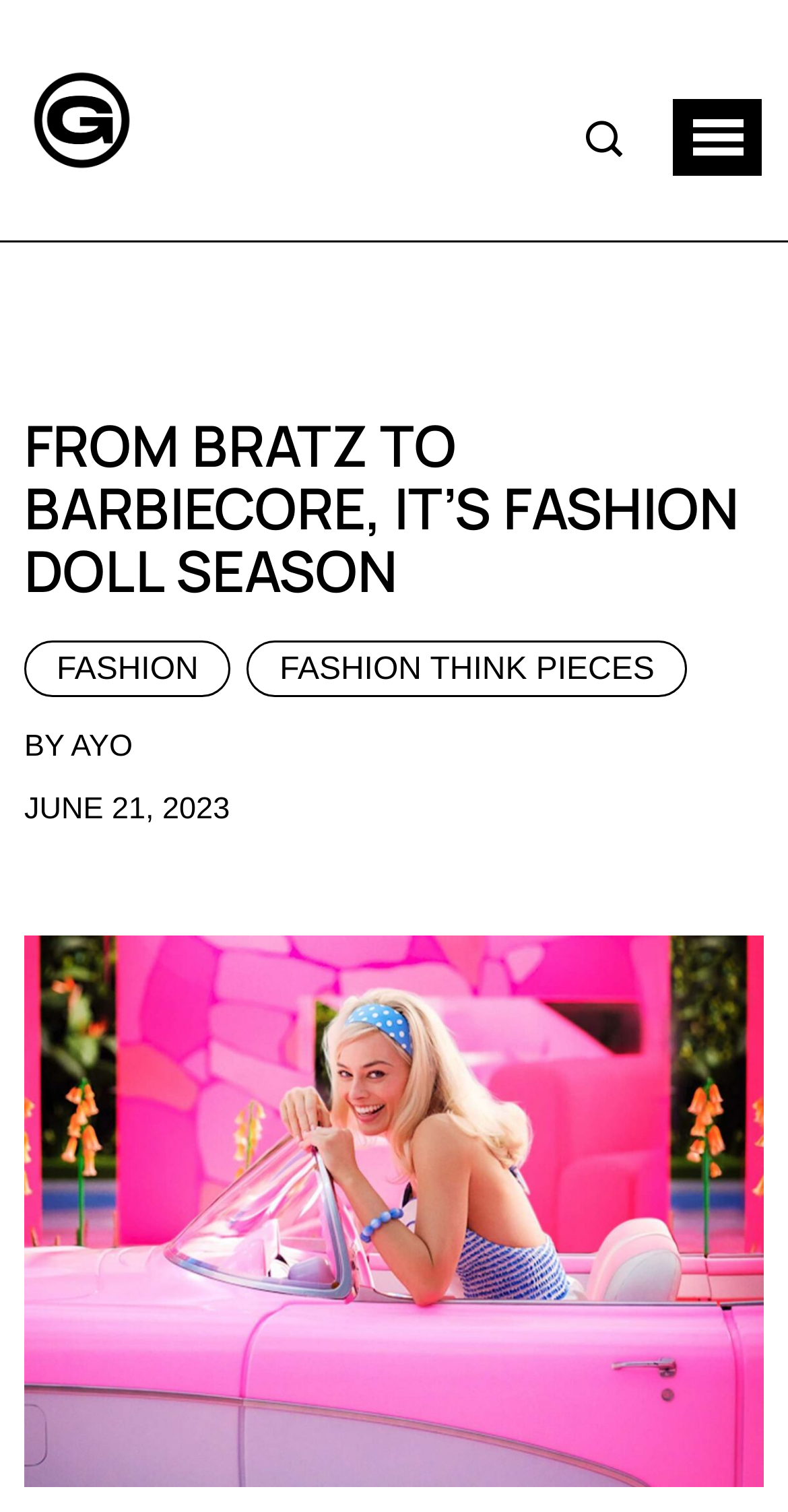What is the category of the article?
Look at the image and provide a detailed response to the question.

The category of the article can be determined by looking at the links in the header section. There are two links, 'FASHION' and 'FASHION THINK PIECES', which suggest that the article belongs to the FASHION category.